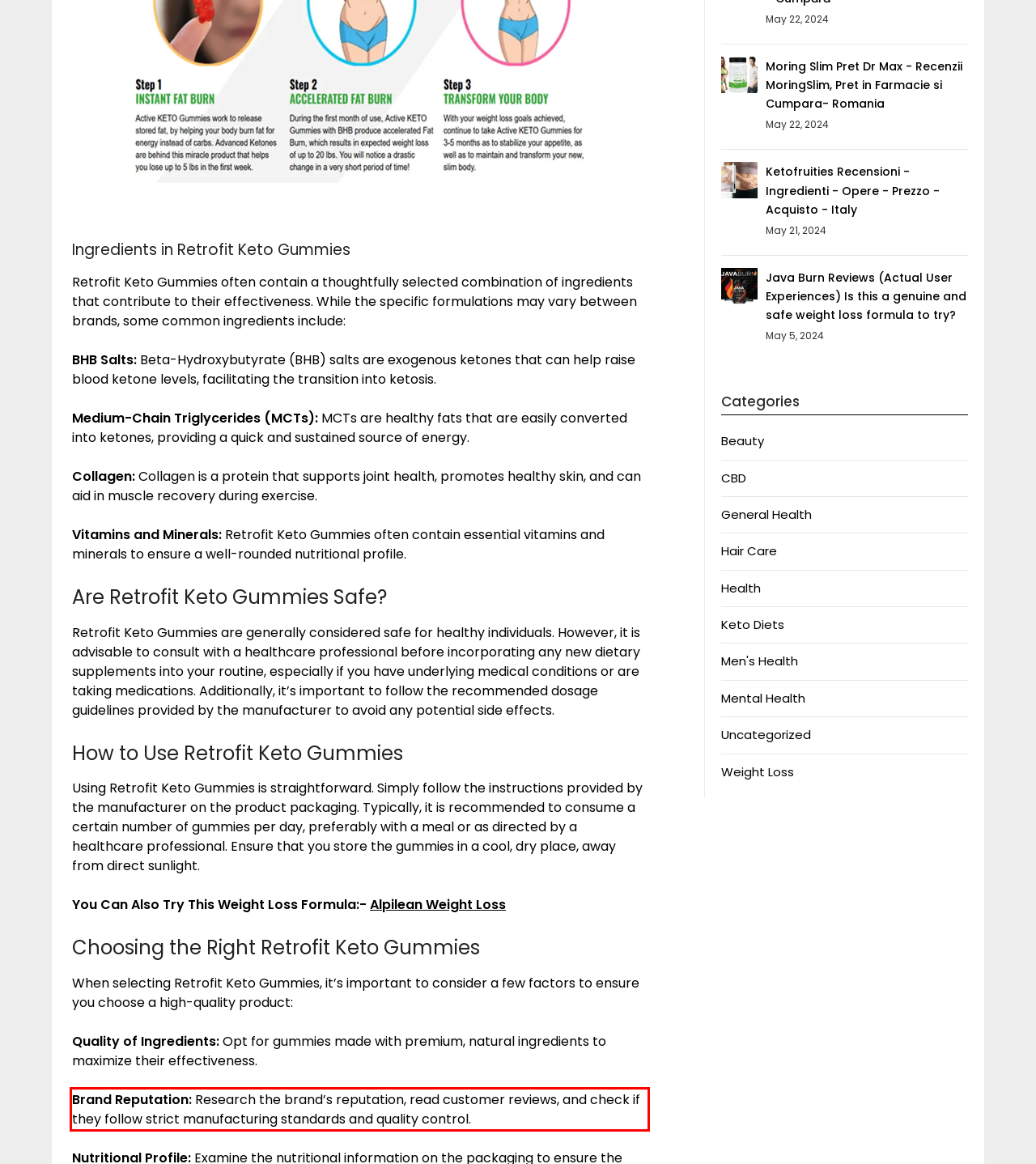You are presented with a screenshot containing a red rectangle. Extract the text found inside this red bounding box.

Brand Reputation: Research the brand’s reputation, read customer reviews, and check if they follow strict manufacturing standards and quality control.